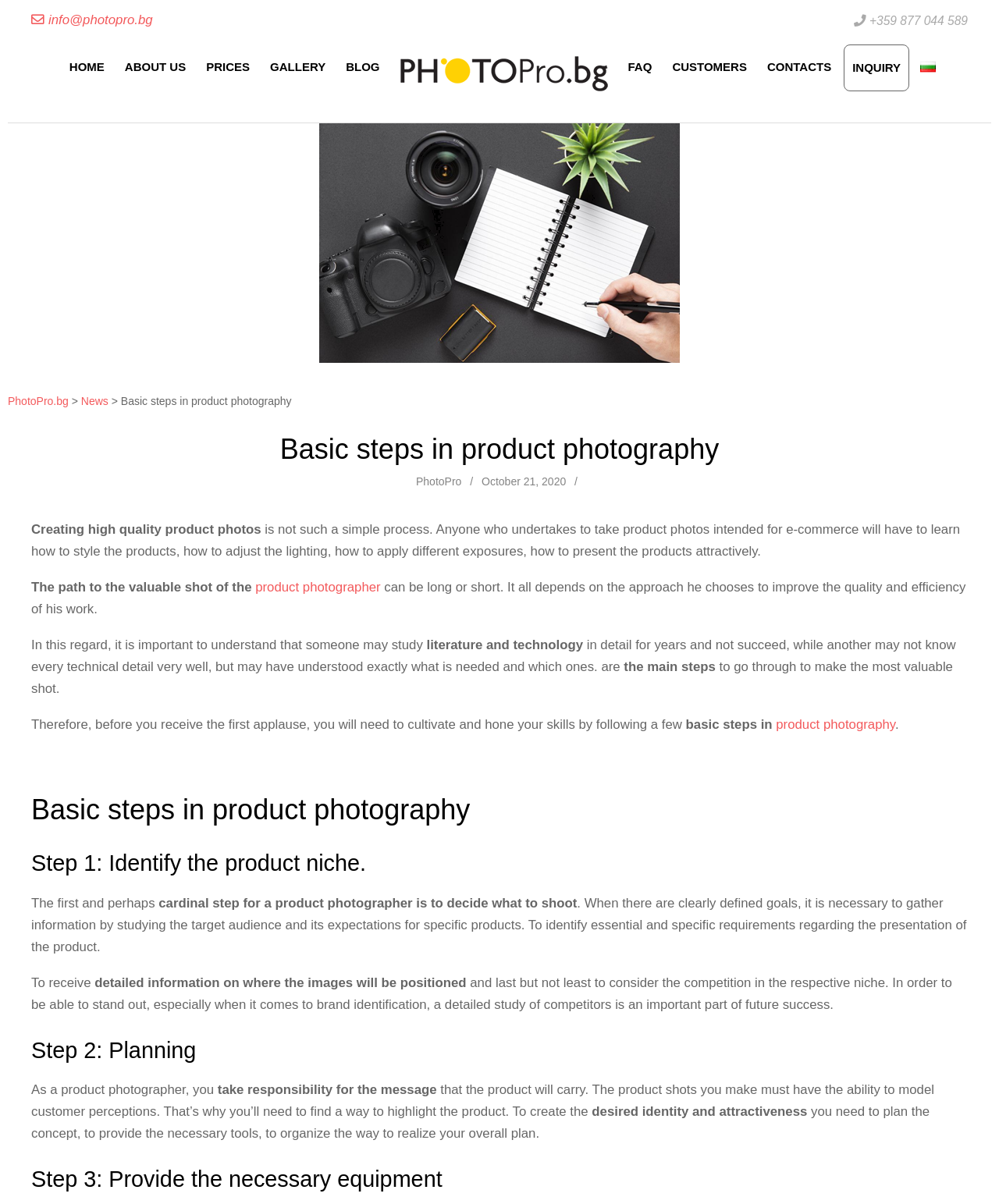Find the bounding box coordinates for the area you need to click to carry out the instruction: "Learn about 'product photography'". The coordinates should be four float numbers between 0 and 1, indicated as [left, top, right, bottom].

[0.777, 0.596, 0.896, 0.608]